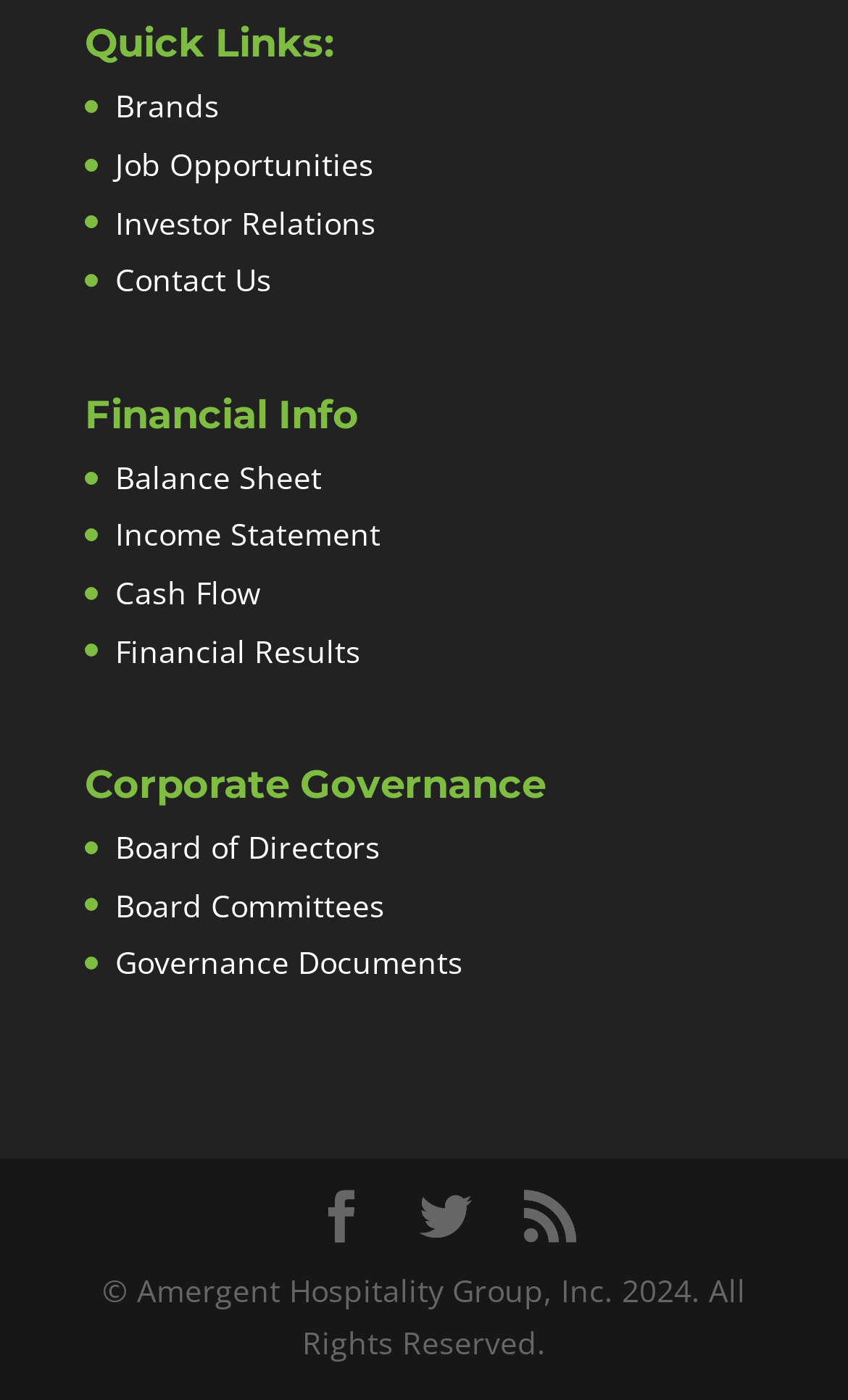Give the bounding box coordinates for this UI element: "Board of Directors". The coordinates should be four float numbers between 0 and 1, arranged as [left, top, right, bottom].

[0.136, 0.59, 0.449, 0.62]